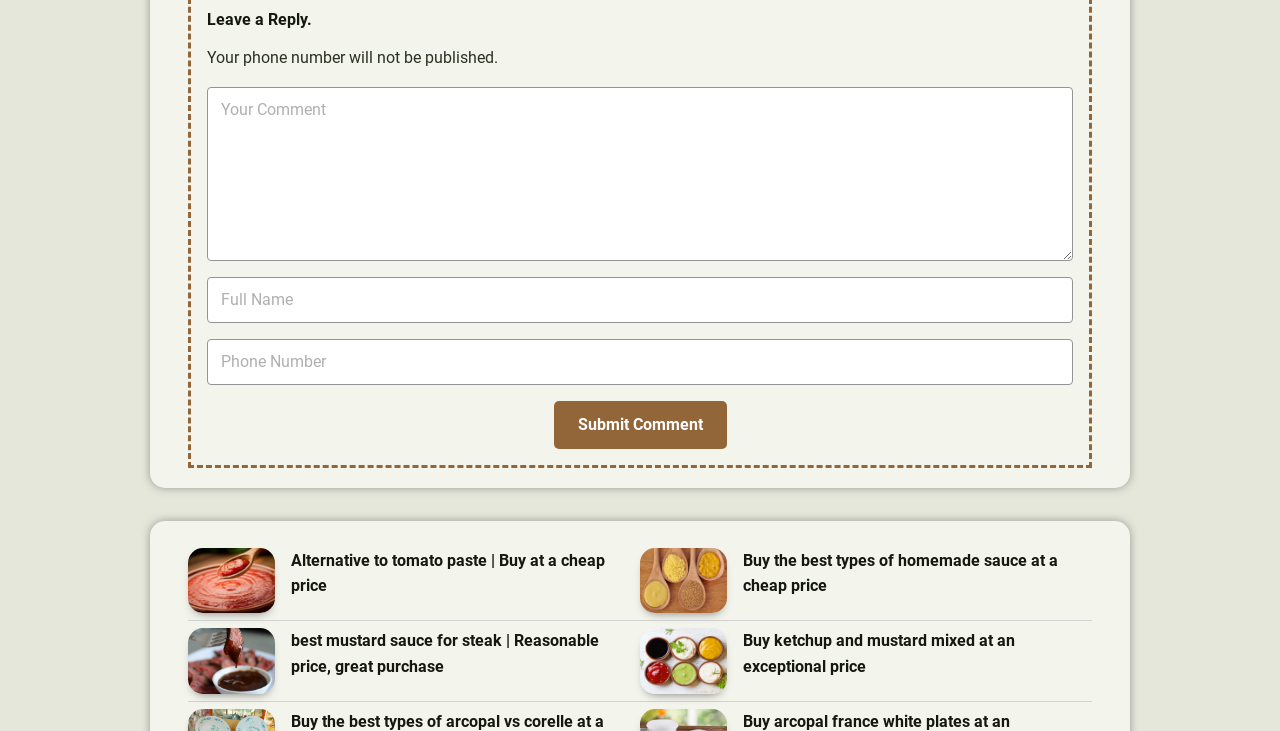Find the bounding box coordinates of the element's region that should be clicked in order to follow the given instruction: "View alternative to tomato paste". The coordinates should consist of four float numbers between 0 and 1, i.e., [left, top, right, bottom].

[0.147, 0.749, 0.215, 0.839]